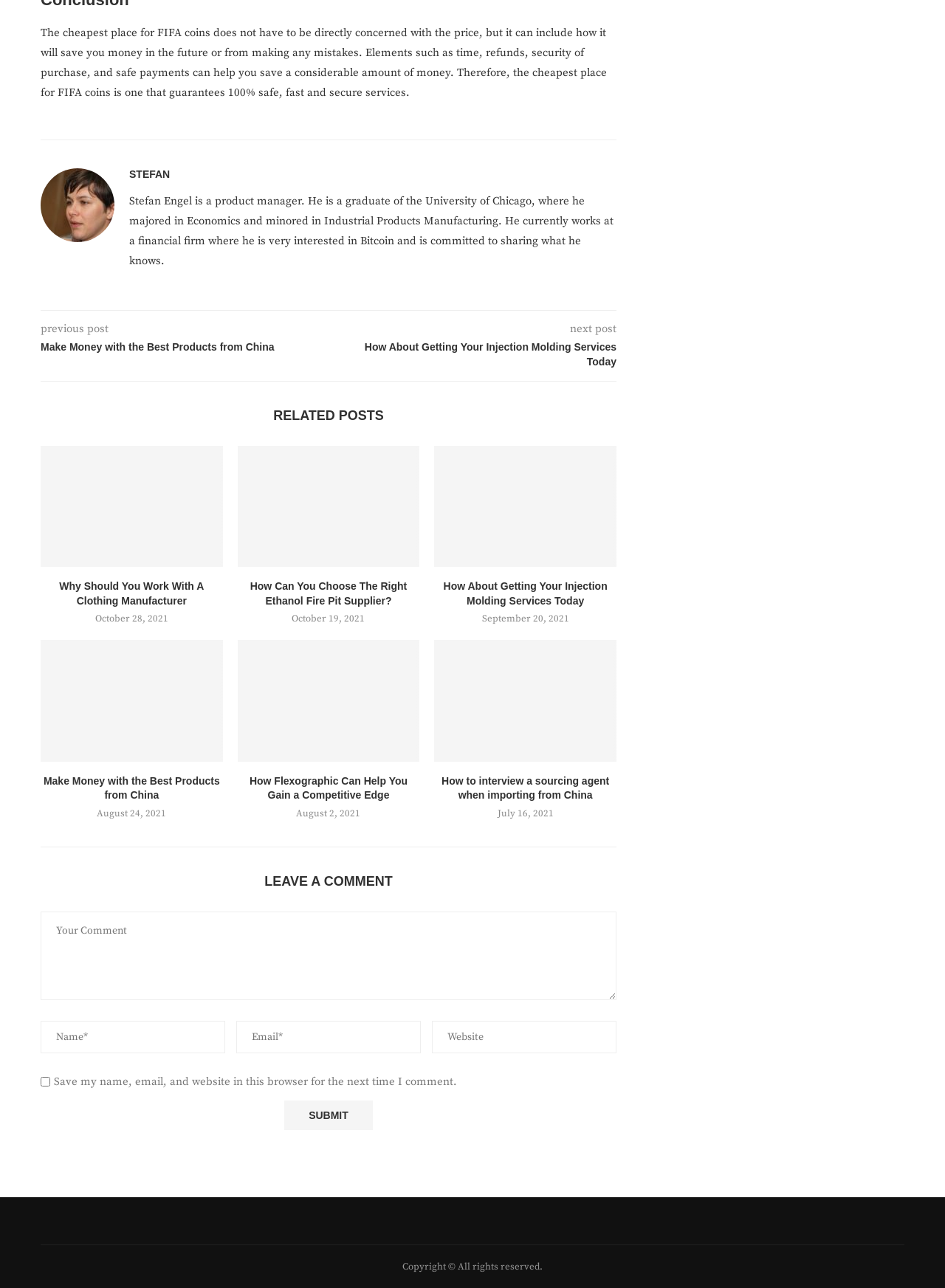Please identify the bounding box coordinates of the element on the webpage that should be clicked to follow this instruction: "Leave a comment". The bounding box coordinates should be given as four float numbers between 0 and 1, formatted as [left, top, right, bottom].

[0.043, 0.708, 0.652, 0.776]